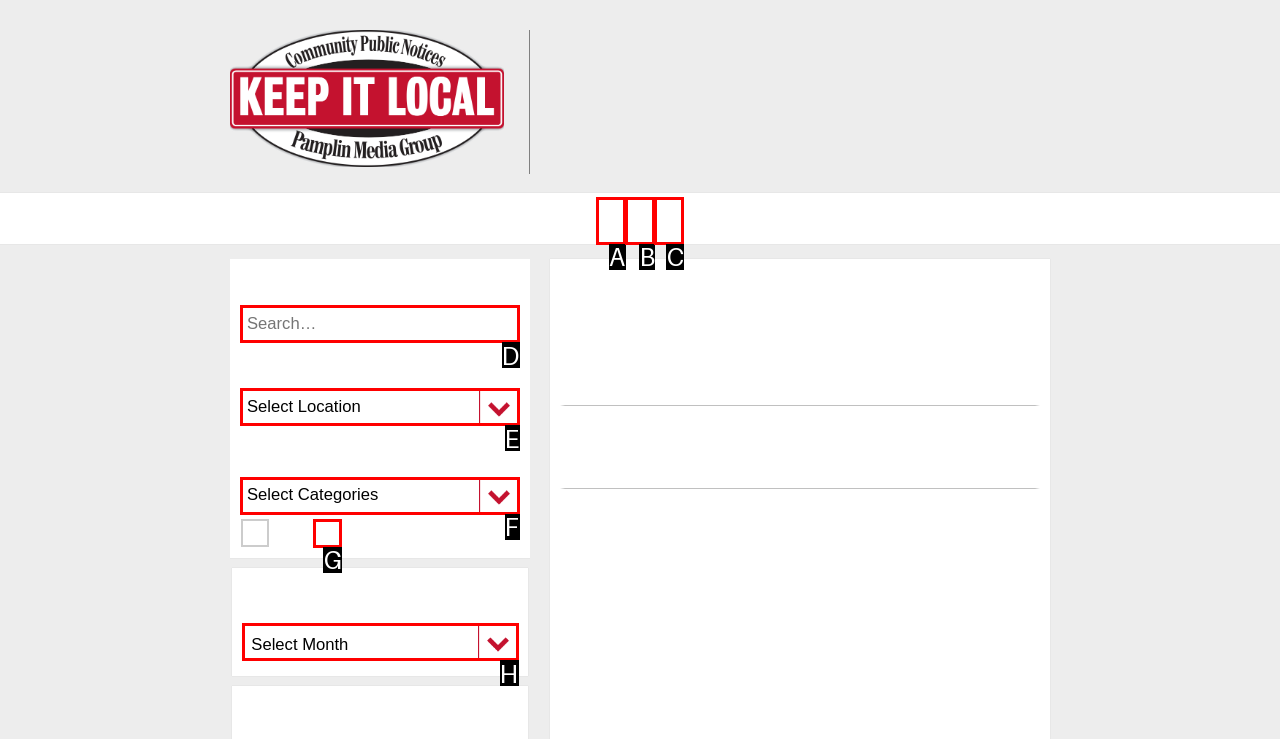Choose the HTML element that best fits the description: Search. Answer with the option's letter directly.

B